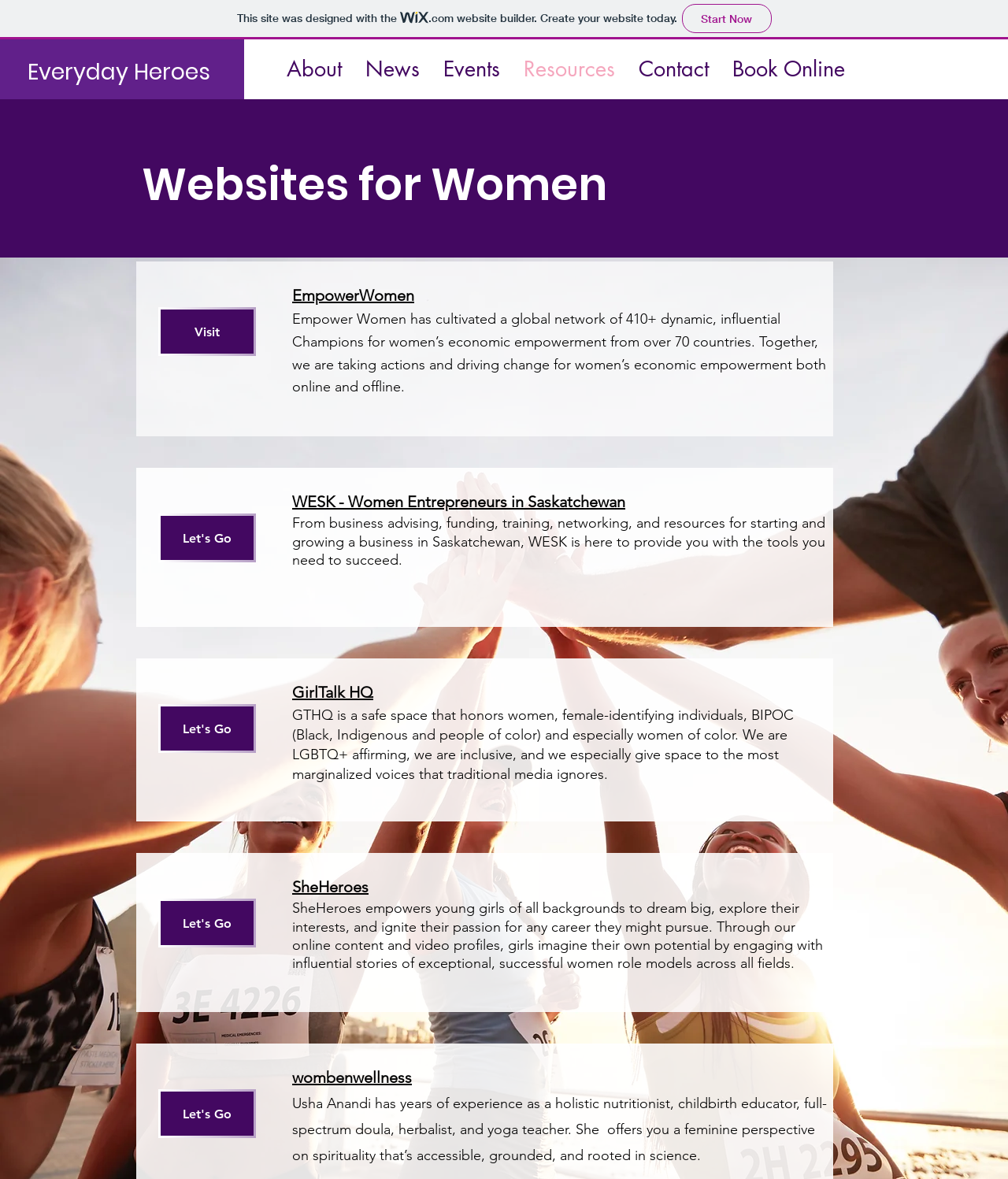How many 'Let's Go' links are on the page?
Refer to the image and respond with a one-word or short-phrase answer.

4